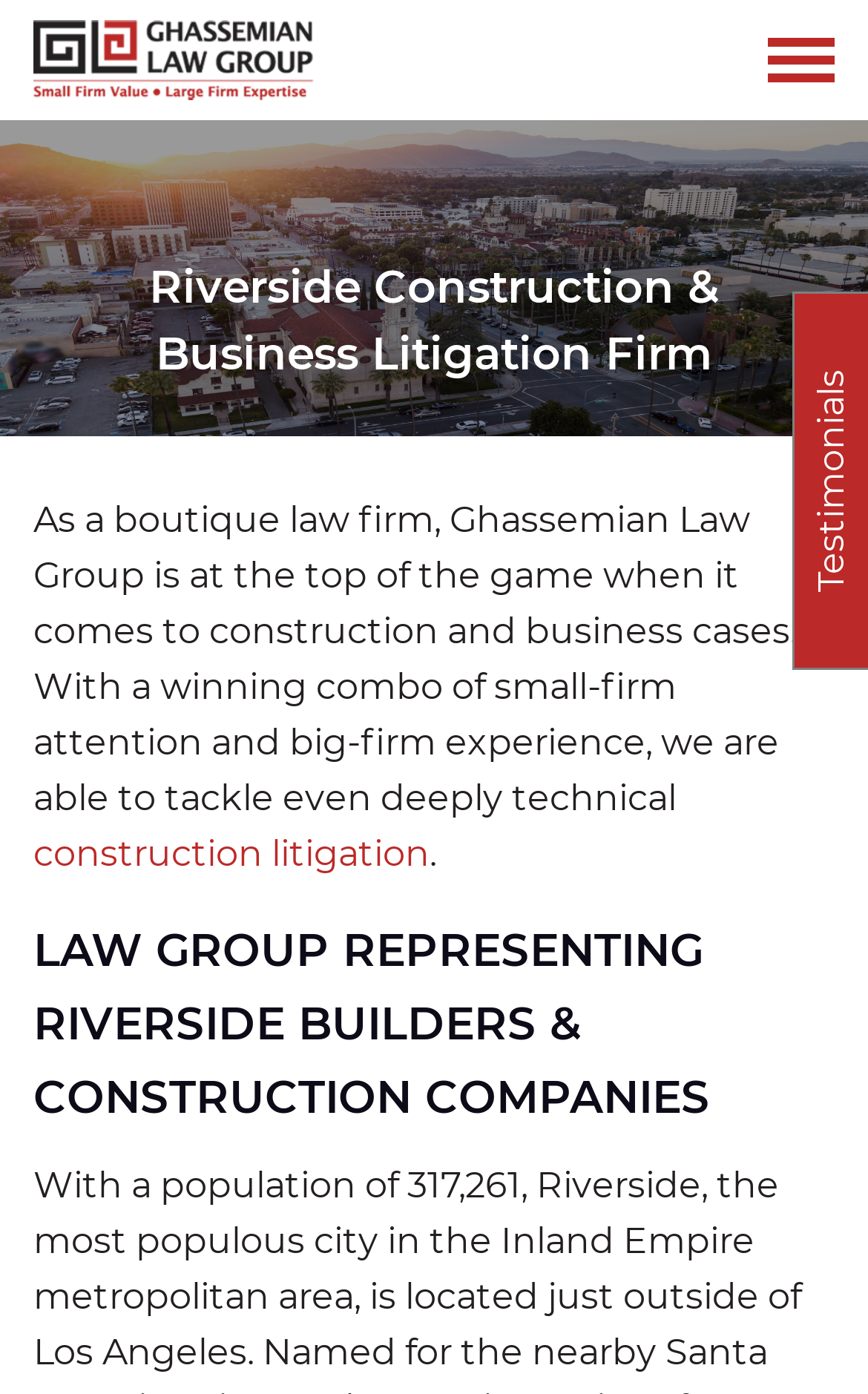Produce a meticulous description of the webpage.

The webpage appears to be a law firm's website, specifically focused on construction and business litigation in Riverside. At the top, there is a prominent image of a Riverside construction lawyer, spanning the entire width of the page. Below this image, there is a heading that reads "Riverside Construction & Business Litigation Firm". 

To the left of the heading, there is a smaller image, which is an icon or a logo. Above this smaller image, there is a link to "Testimonials". On the right side of the page, near the top, there is another image, which is not described.

The main content of the page starts with a paragraph of text that describes the law firm's expertise in construction and business cases. This text is followed by a link to "construction litigation". 

Further down the page, there is a prominent heading that reads "LAW GROUP REPRESENTING RIVERSIDE BUILDERS & CONSTRUCTION COMPANIES". This heading is centered on the page and appears to be a key section of the webpage.